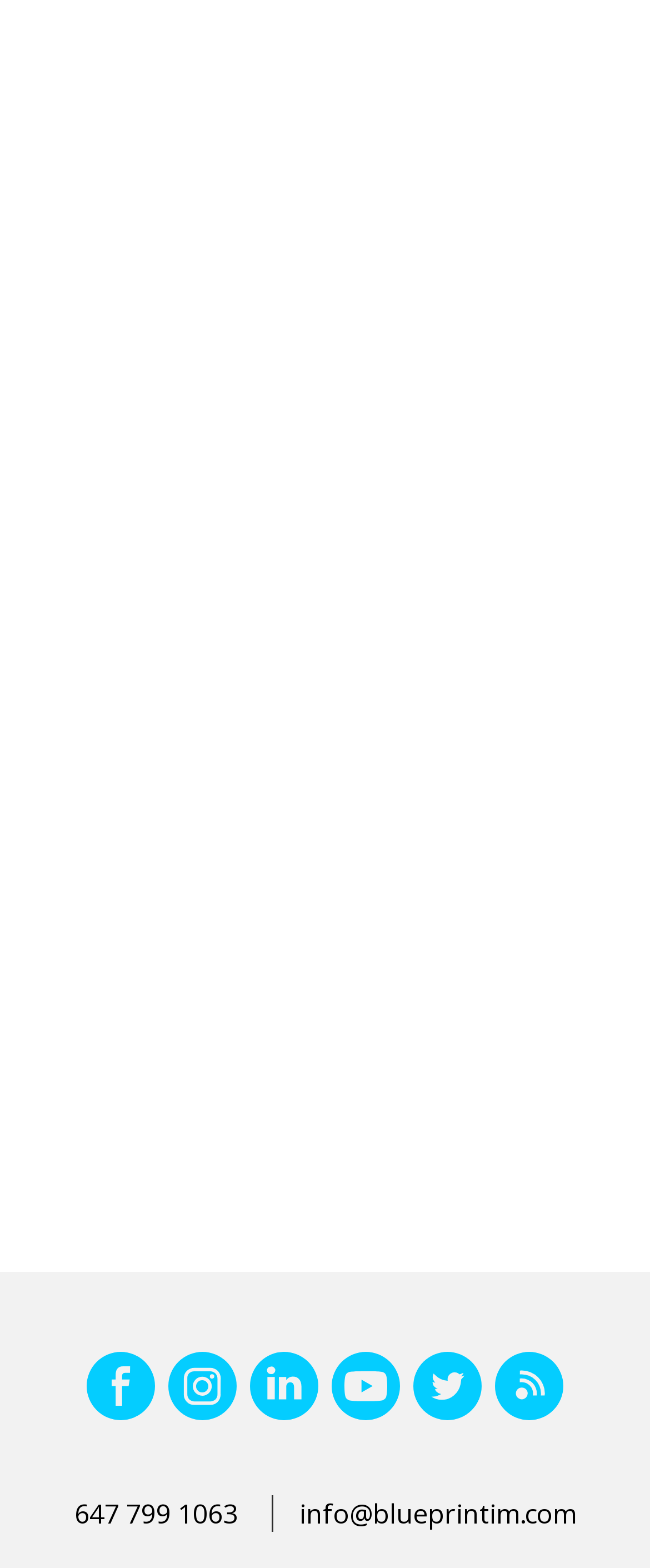What is the topic of the heading 'What’s On Your Mind?'?
Based on the screenshot, answer the question with a single word or phrase.

User concerns